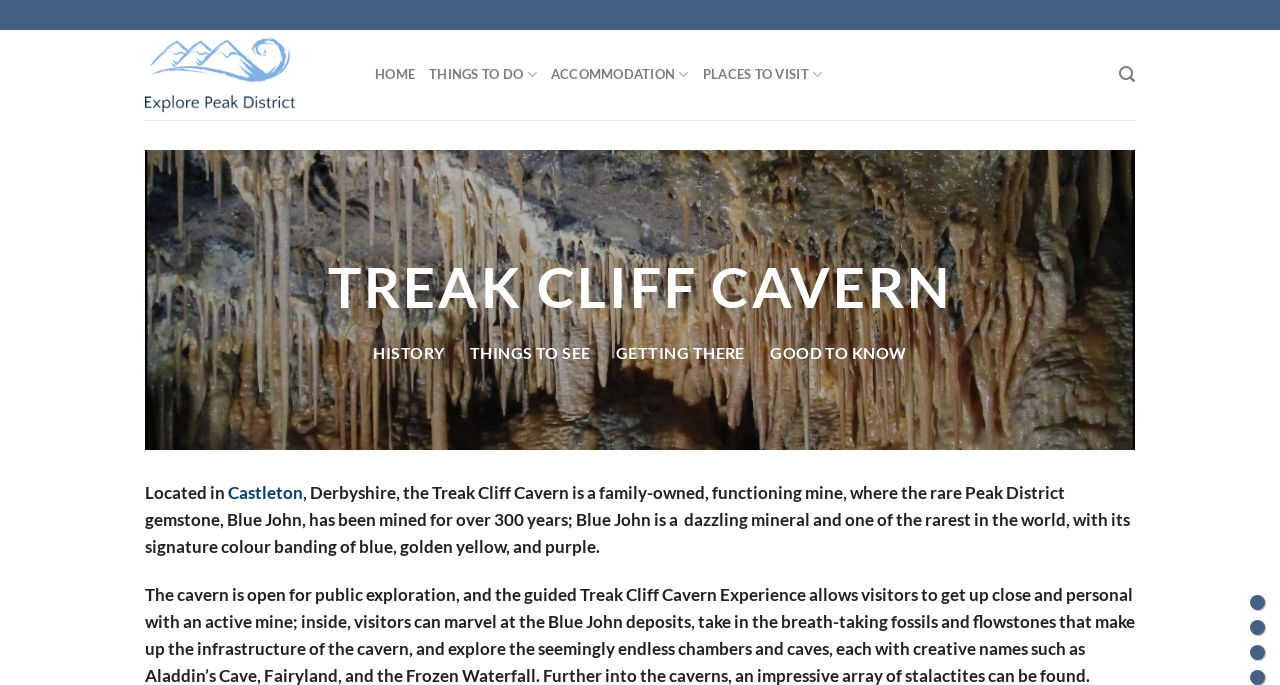Please find the bounding box for the following UI element description. Provide the coordinates in (top-left x, top-left y, bottom-right x, bottom-right y) format, with values between 0 and 1: Getting There

[0.479, 0.488, 0.585, 0.546]